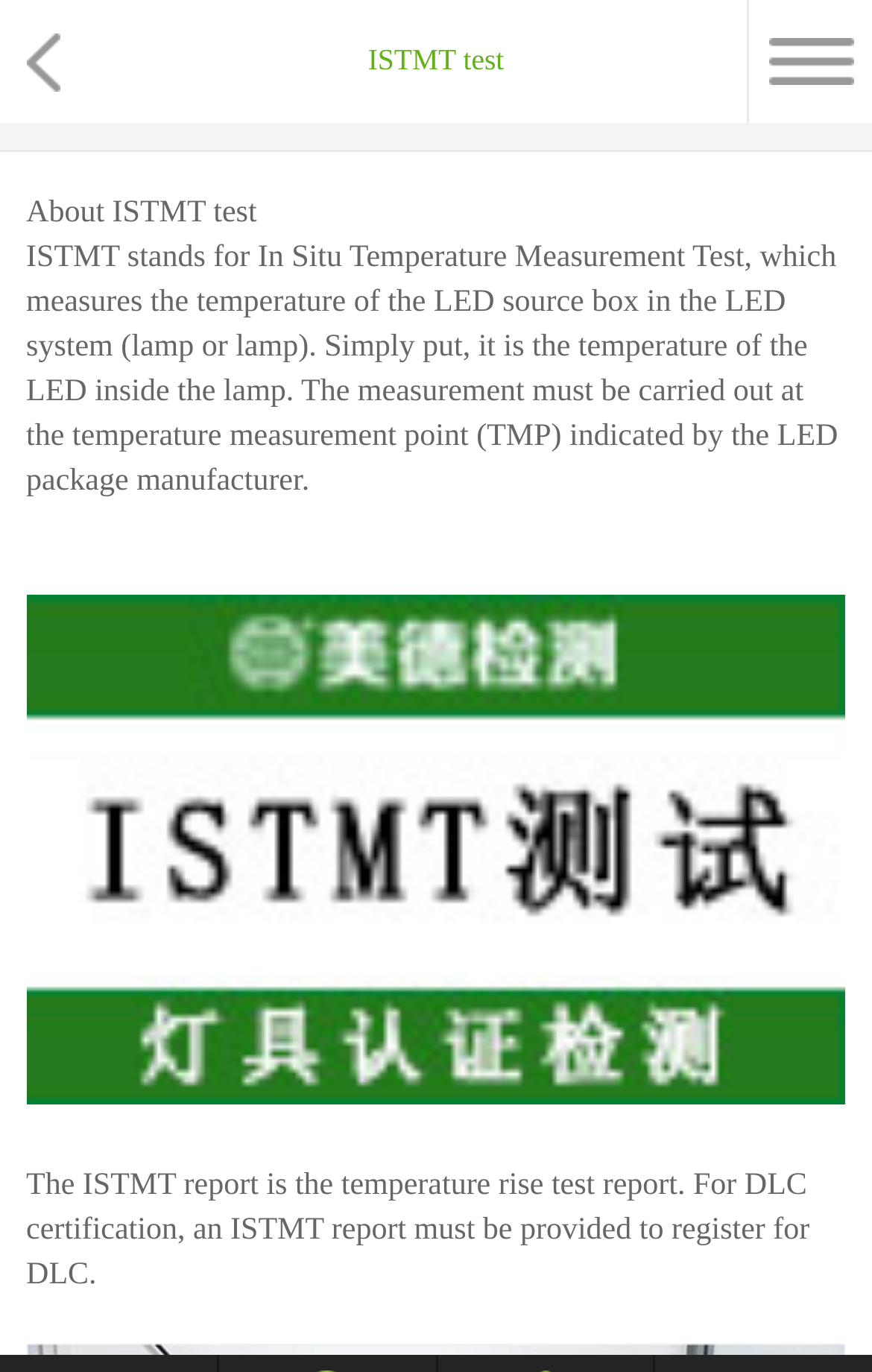Could you please study the image and provide a detailed answer to the question:
What does ISTMT stand for?

According to the webpage, ISTMT stands for In Situ Temperature Measurement Test, which is mentioned in the StaticText element with the description 'ISTMT stands for In Situ Temperature Measurement Test, which measures the temperature of the LED source box in the LED system (lamp or lamp).'